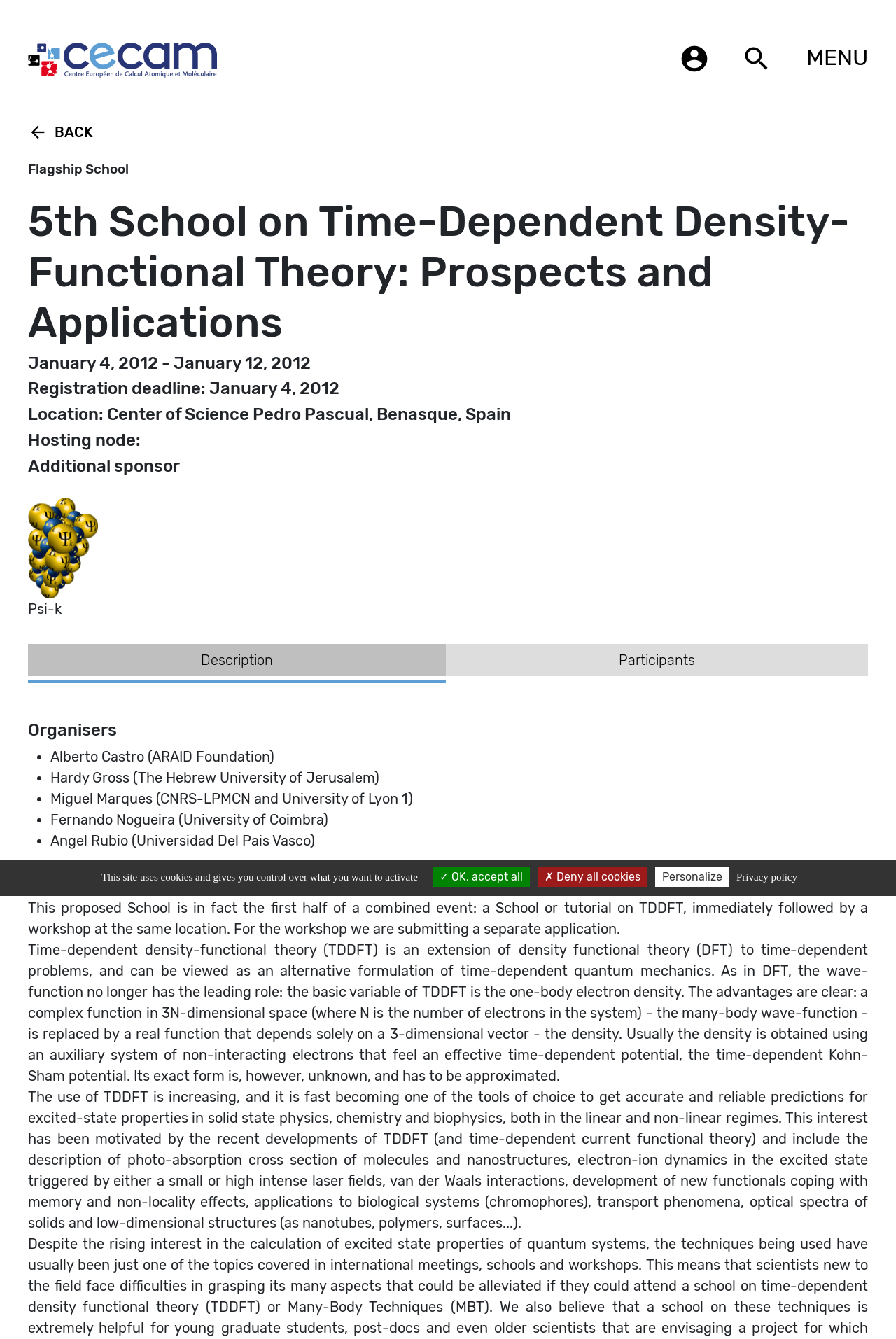Determine the bounding box coordinates for the area that should be clicked to carry out the following instruction: "search".

[0.827, 0.045, 0.862, 0.058]